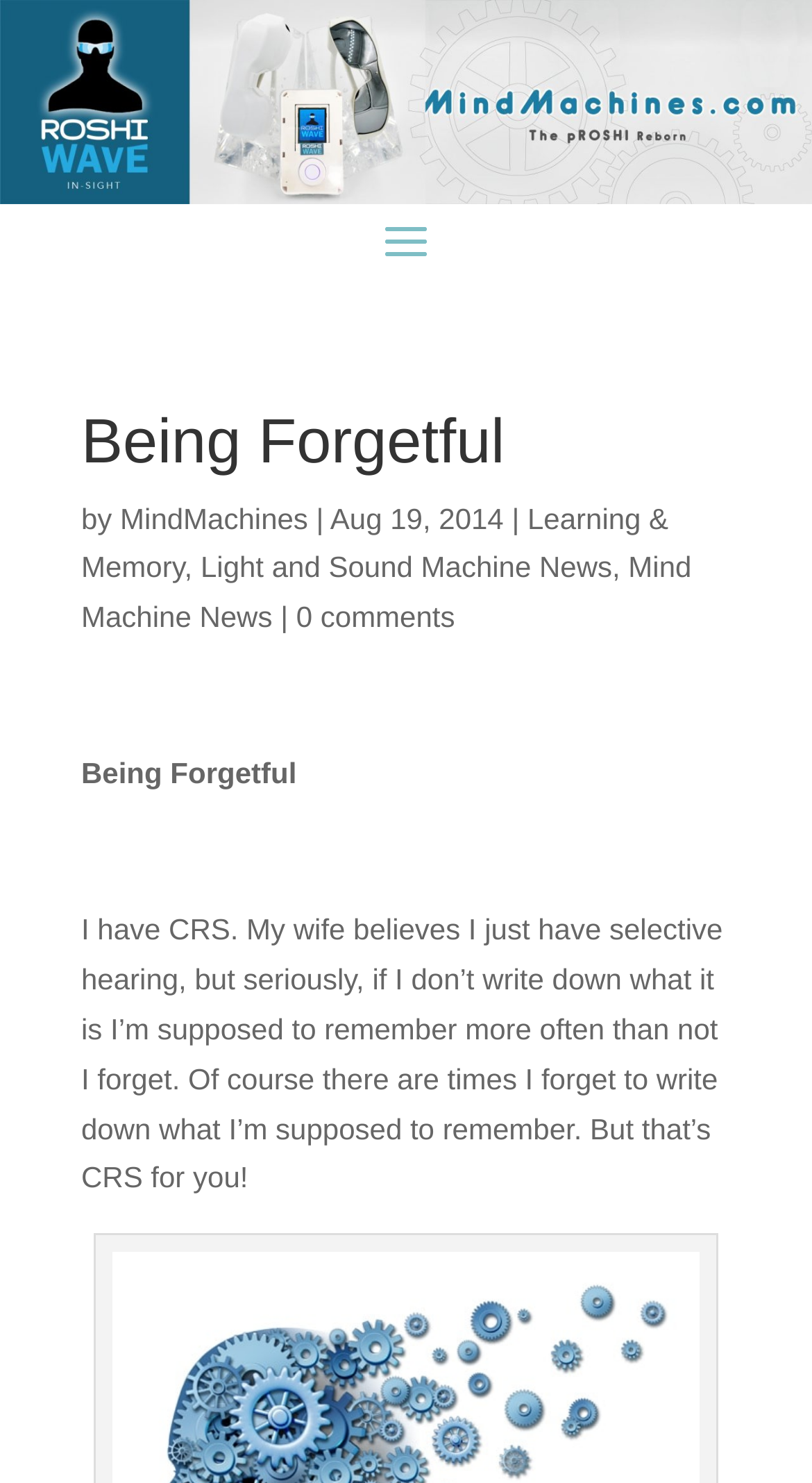Find and provide the bounding box coordinates for the UI element described here: "0 comments". The coordinates should be given as four float numbers between 0 and 1: [left, top, right, bottom].

[0.365, 0.405, 0.56, 0.427]